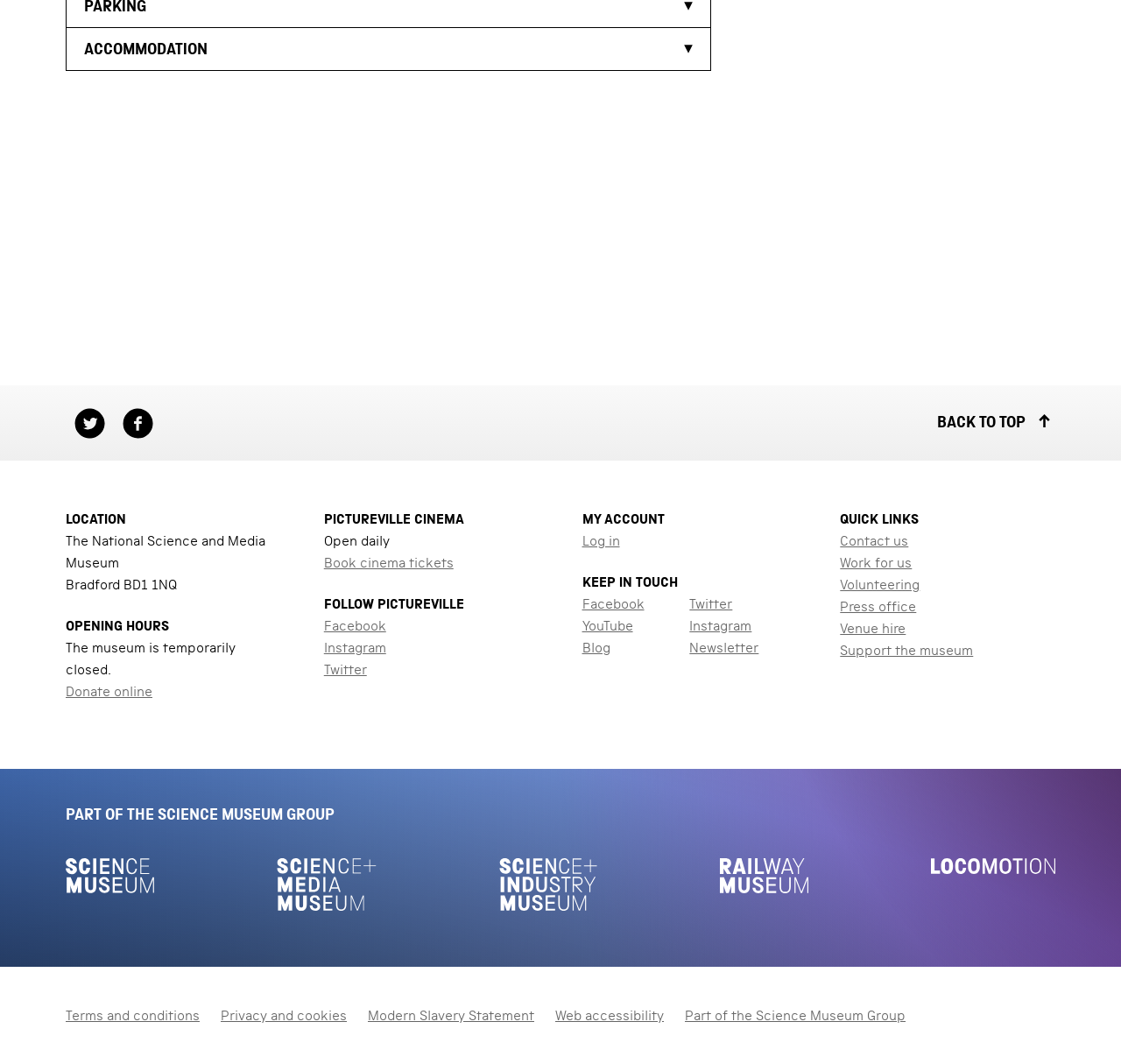What is the status of the museum?
Please answer the question with a detailed response using the information from the screenshot.

I found the answer by looking at the StaticText element with the content 'The museum is temporarily closed.' which is located under the 'OPENING HOURS' heading.